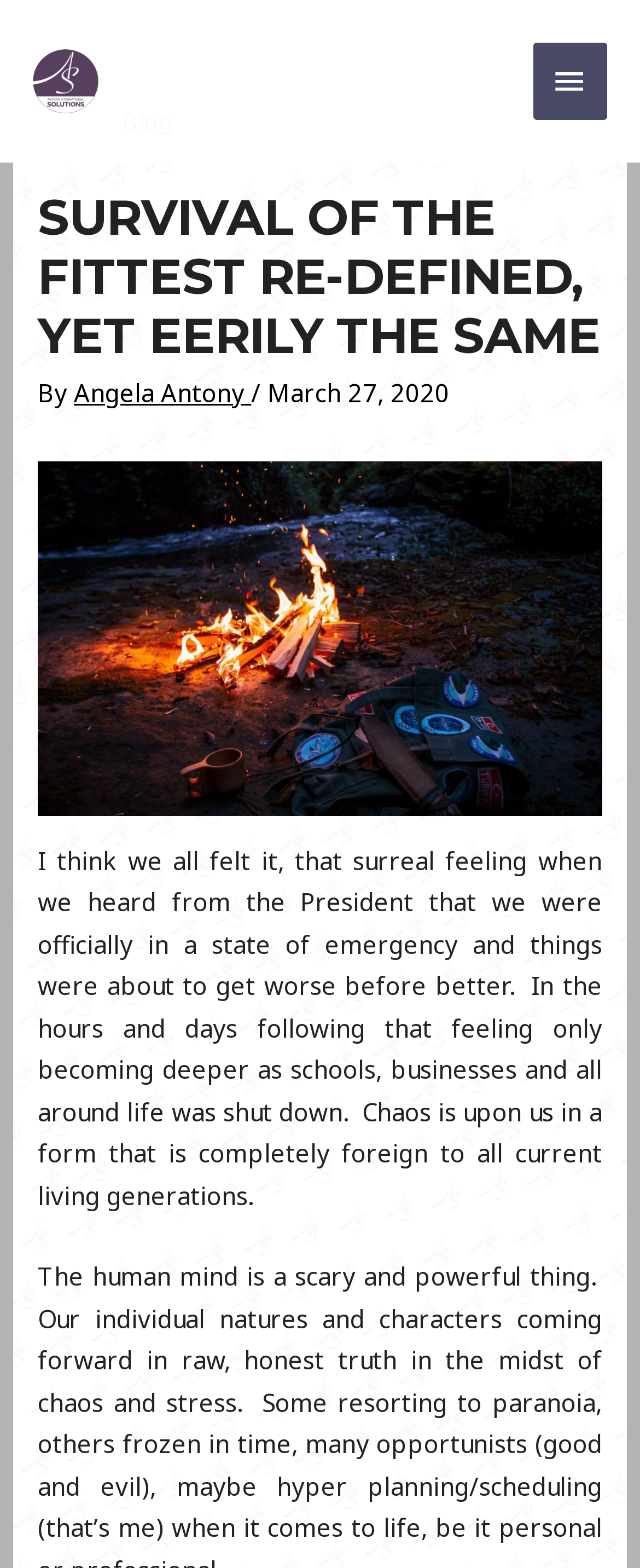Bounding box coordinates should be in the format (top-left x, top-left y, bottom-right x, bottom-right y) and all values should be floating point numbers between 0 and 1. Determine the bounding box coordinate for the UI element described as: Angela Antony

[0.116, 0.24, 0.393, 0.261]